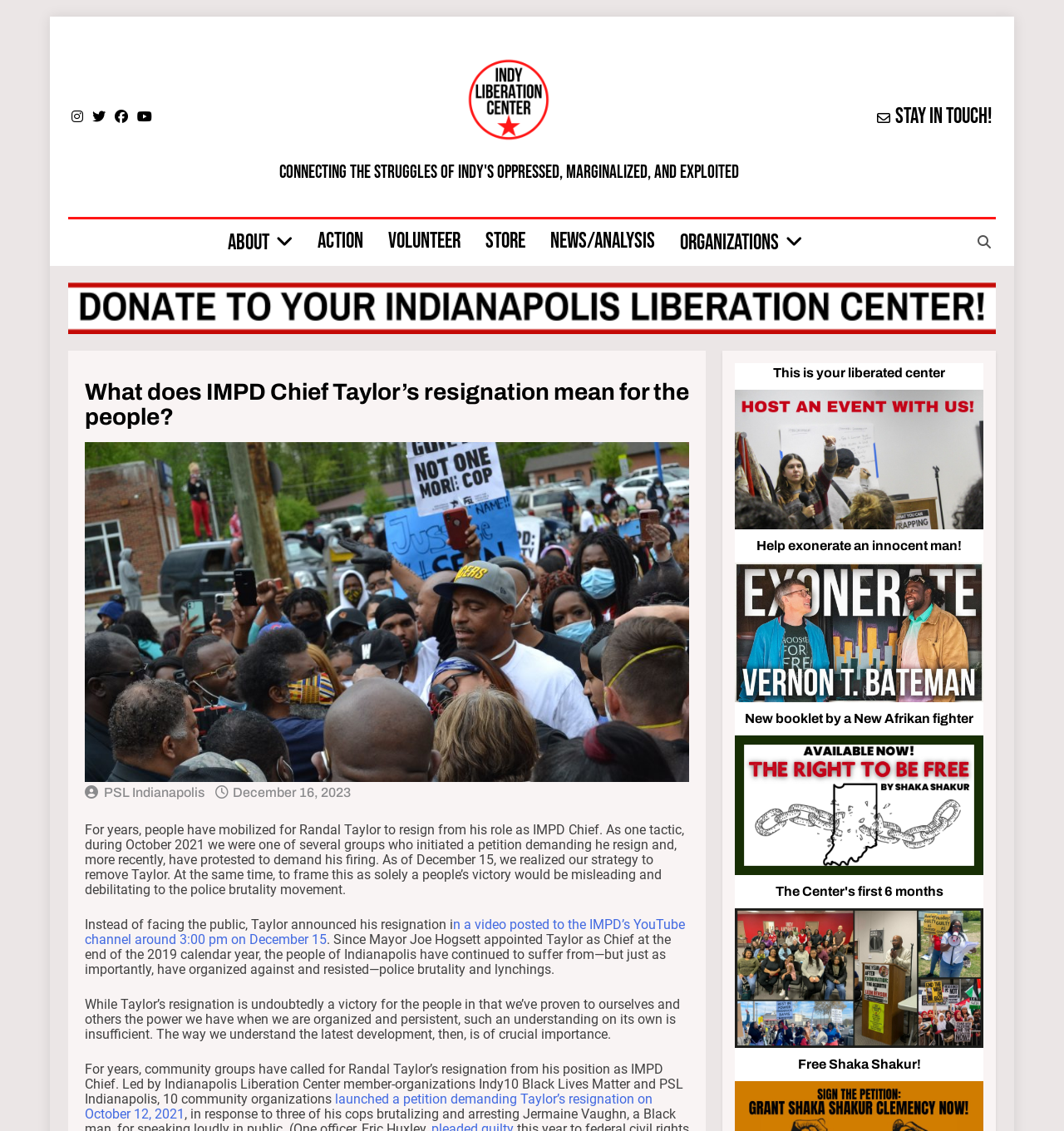Identify the coordinates of the bounding box for the element that must be clicked to accomplish the instruction: "Read the 'What does IMPD Chief Taylor’s resignation mean for the people?' article".

[0.08, 0.336, 0.648, 0.38]